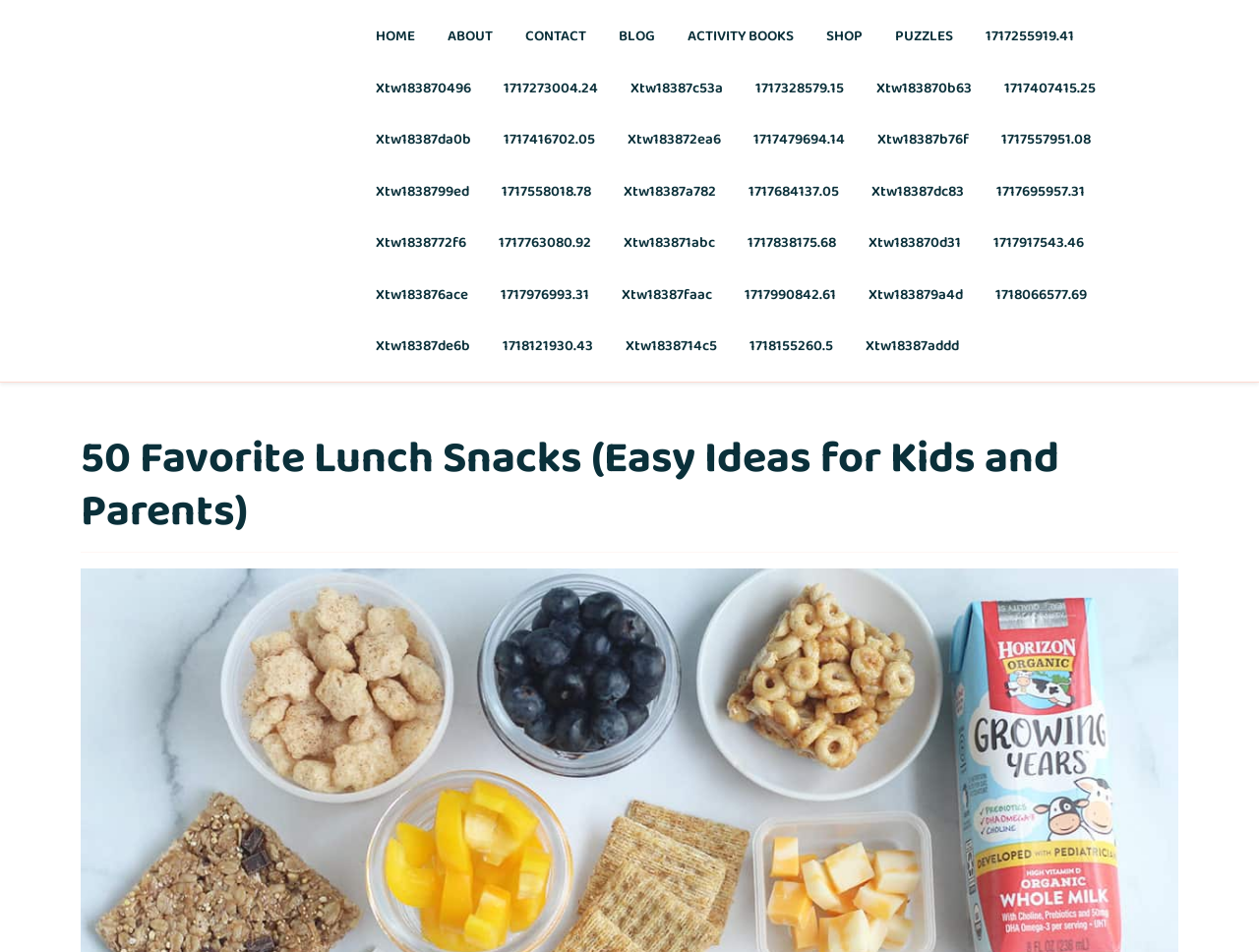Please specify the coordinates of the bounding box for the element that should be clicked to carry out this instruction: "Click on the HOME link". The coordinates must be four float numbers between 0 and 1, formatted as [left, top, right, bottom].

[0.287, 0.01, 0.341, 0.065]